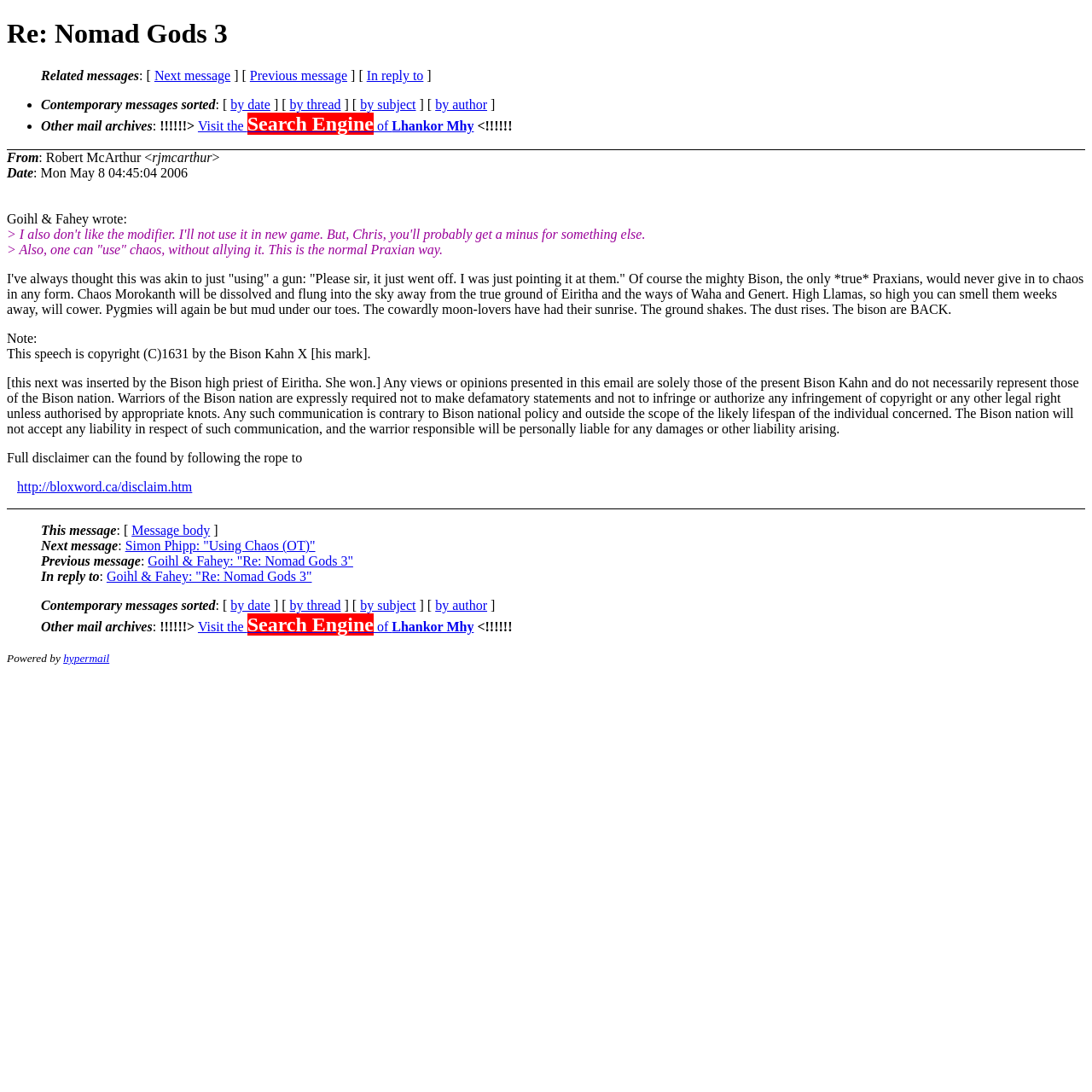Identify the bounding box coordinates for the region to click in order to carry out this instruction: "View hypermail". Provide the coordinates using four float numbers between 0 and 1, formatted as [left, top, right, bottom].

[0.058, 0.597, 0.1, 0.608]